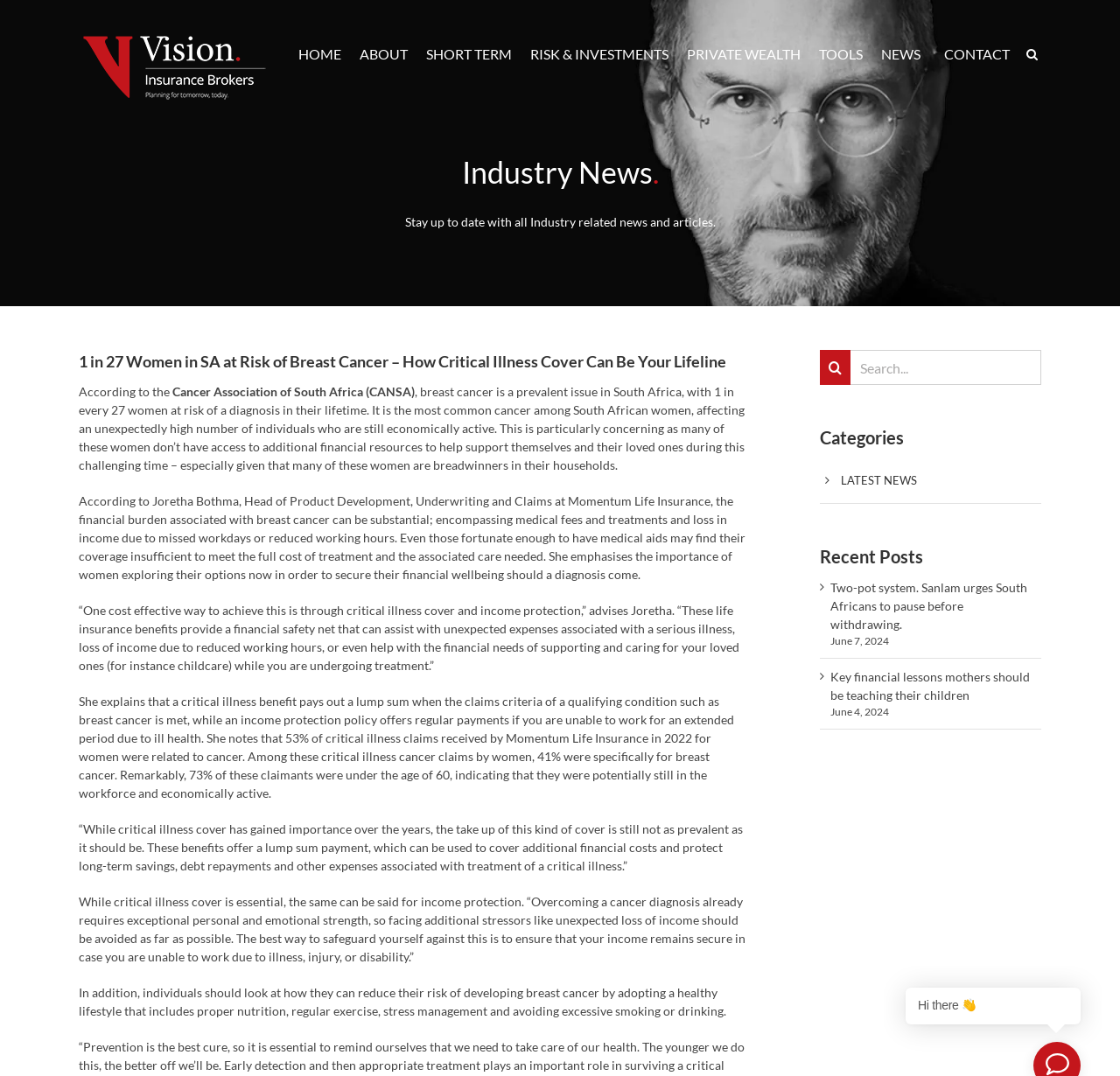How can individuals reduce their risk of developing breast cancer?
Please give a detailed answer to the question using the information shown in the image.

According to the text, 'individuals should look at how they can reduce their risk of developing breast cancer by adopting a healthy lifestyle that includes proper nutrition, regular exercise, stress management and avoiding excessive smoking or drinking...' which indicates that adopting a healthy lifestyle can reduce the risk of developing breast cancer.